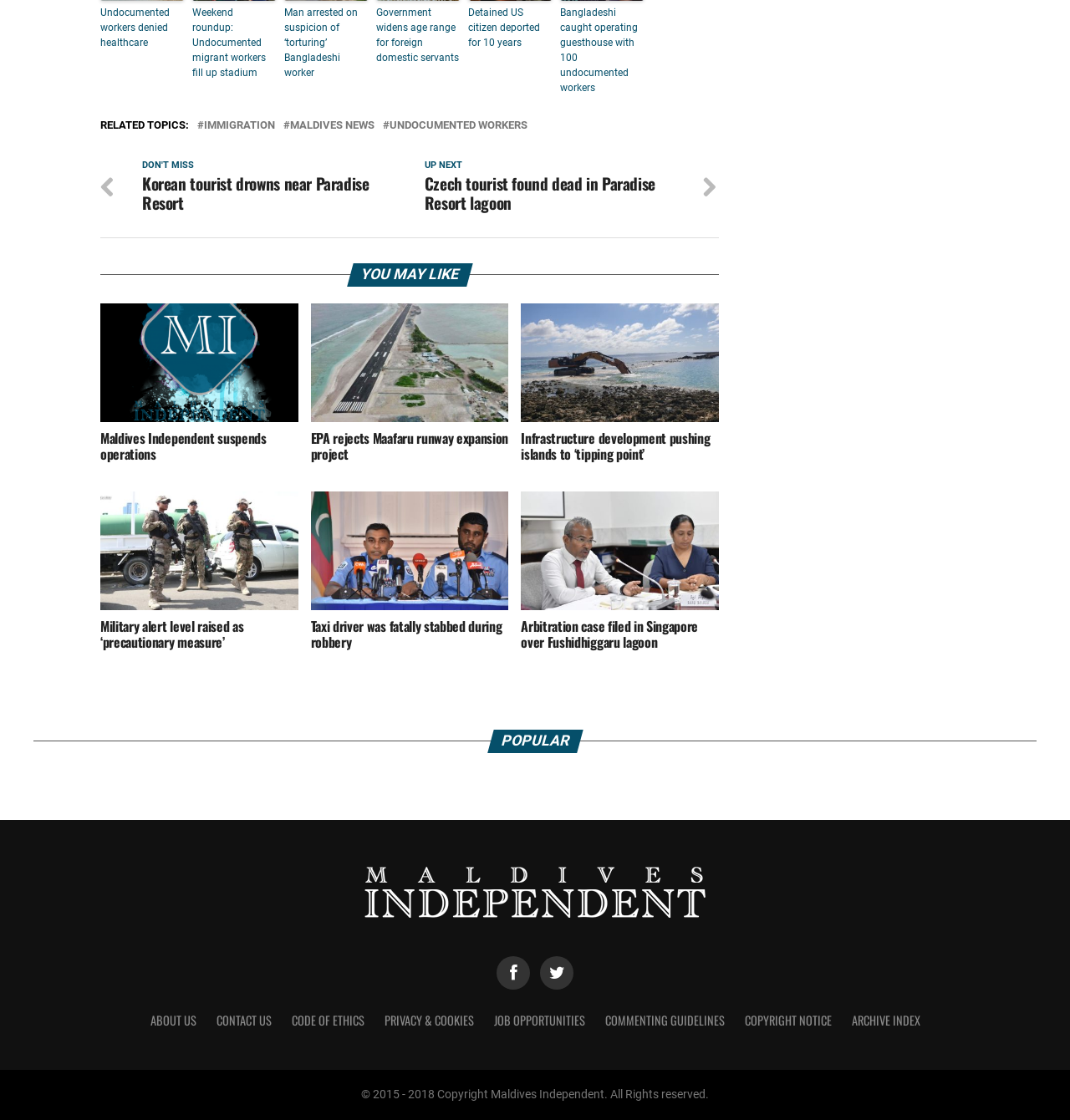What is the name of the news organization that published this webpage? From the image, respond with a single word or brief phrase.

Maldives Independent